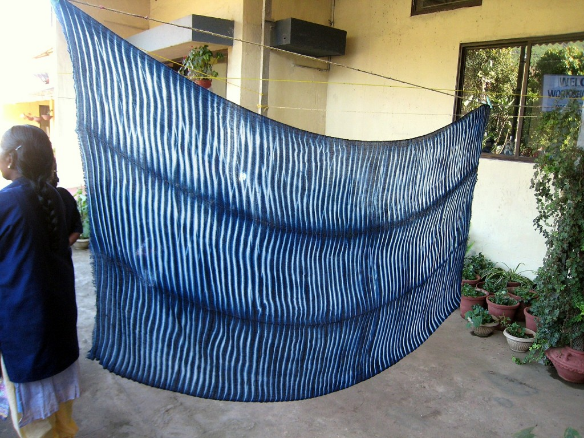Provide a short answer to the following question with just one word or phrase: Where was the natural dyeing workshop held?

Munnar, India